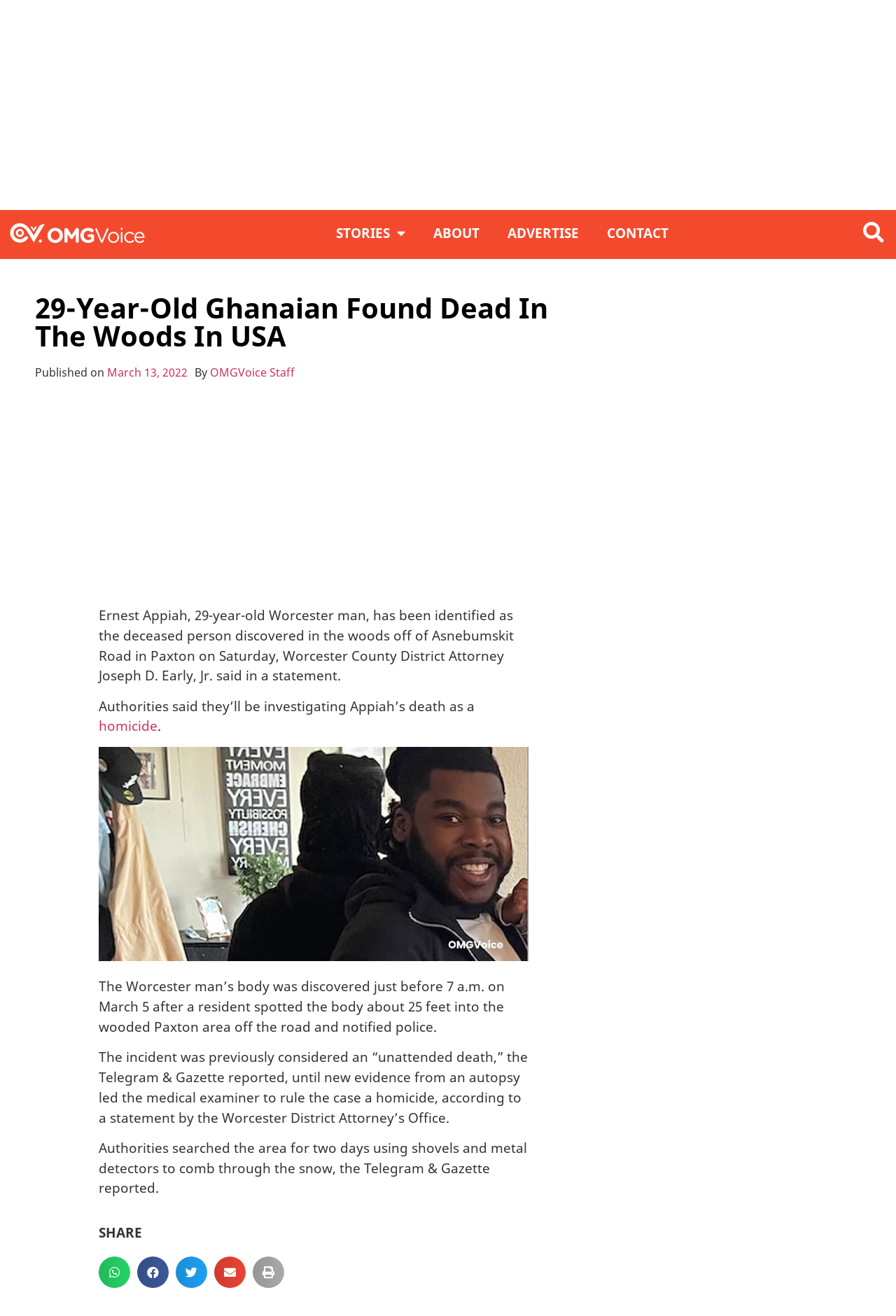Return the bounding box coordinates of the UI element that corresponds to this description: "About". The coordinates must be given as four float numbers in the range of 0 and 1, [left, top, right, bottom].

[0.468, 0.165, 0.551, 0.189]